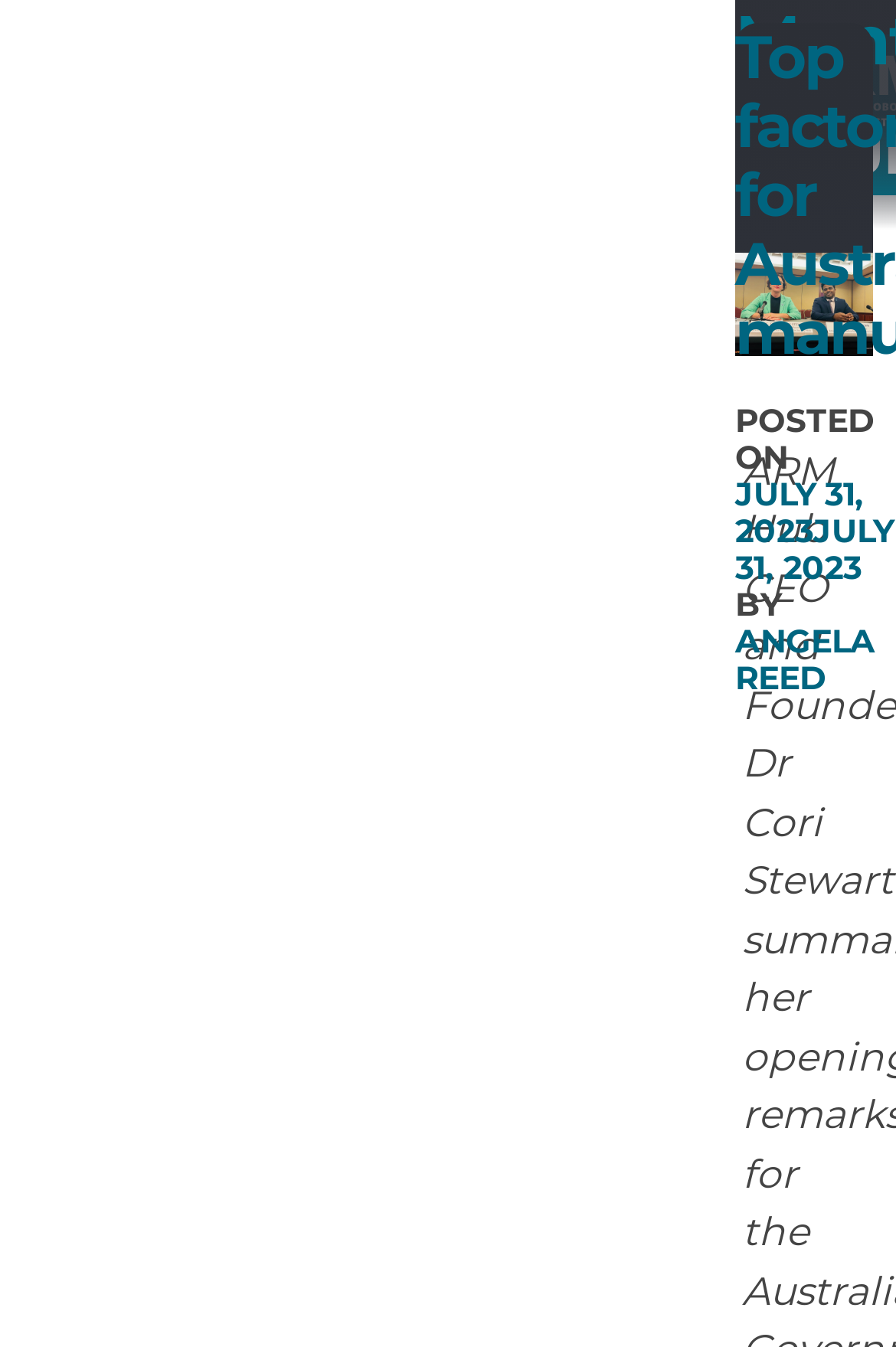Give the bounding box coordinates for the element described as: "Angela Reed".

[0.821, 0.46, 0.977, 0.518]